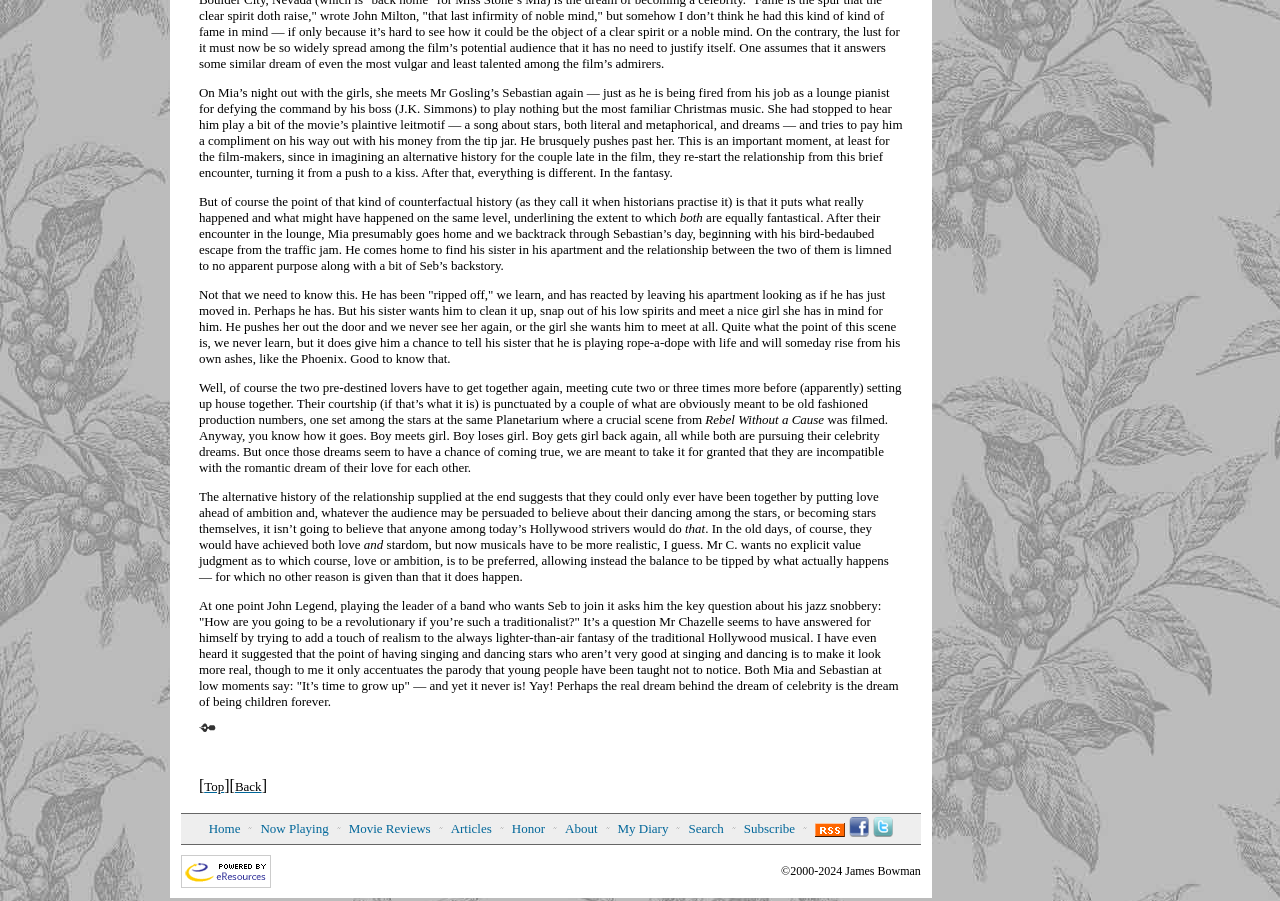Find the bounding box coordinates of the area that needs to be clicked in order to achieve the following instruction: "Click on the 'Get James Bowman's RSS Feed' link". The coordinates should be specified as four float numbers between 0 and 1, i.e., [left, top, right, bottom].

[0.637, 0.916, 0.66, 0.932]